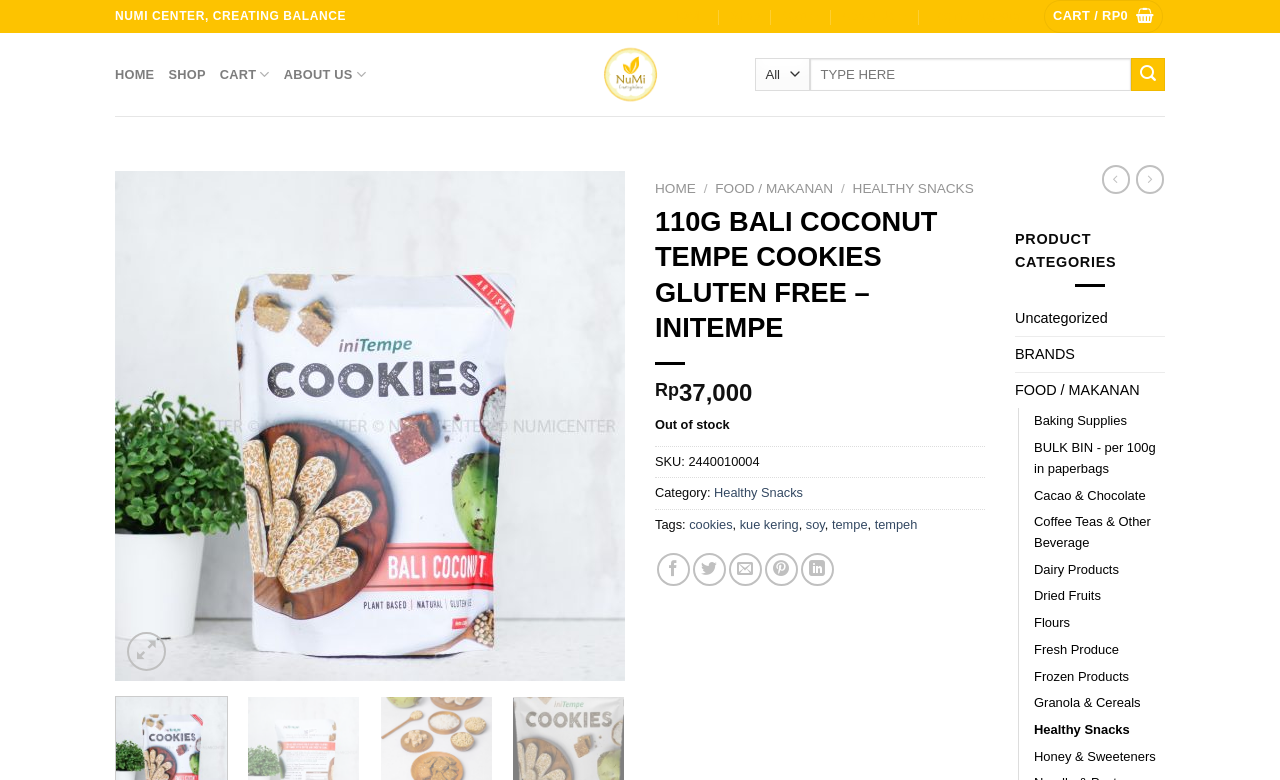Locate the bounding box coordinates of the area where you should click to accomplish the instruction: "Search for products".

[0.589, 0.074, 0.91, 0.117]